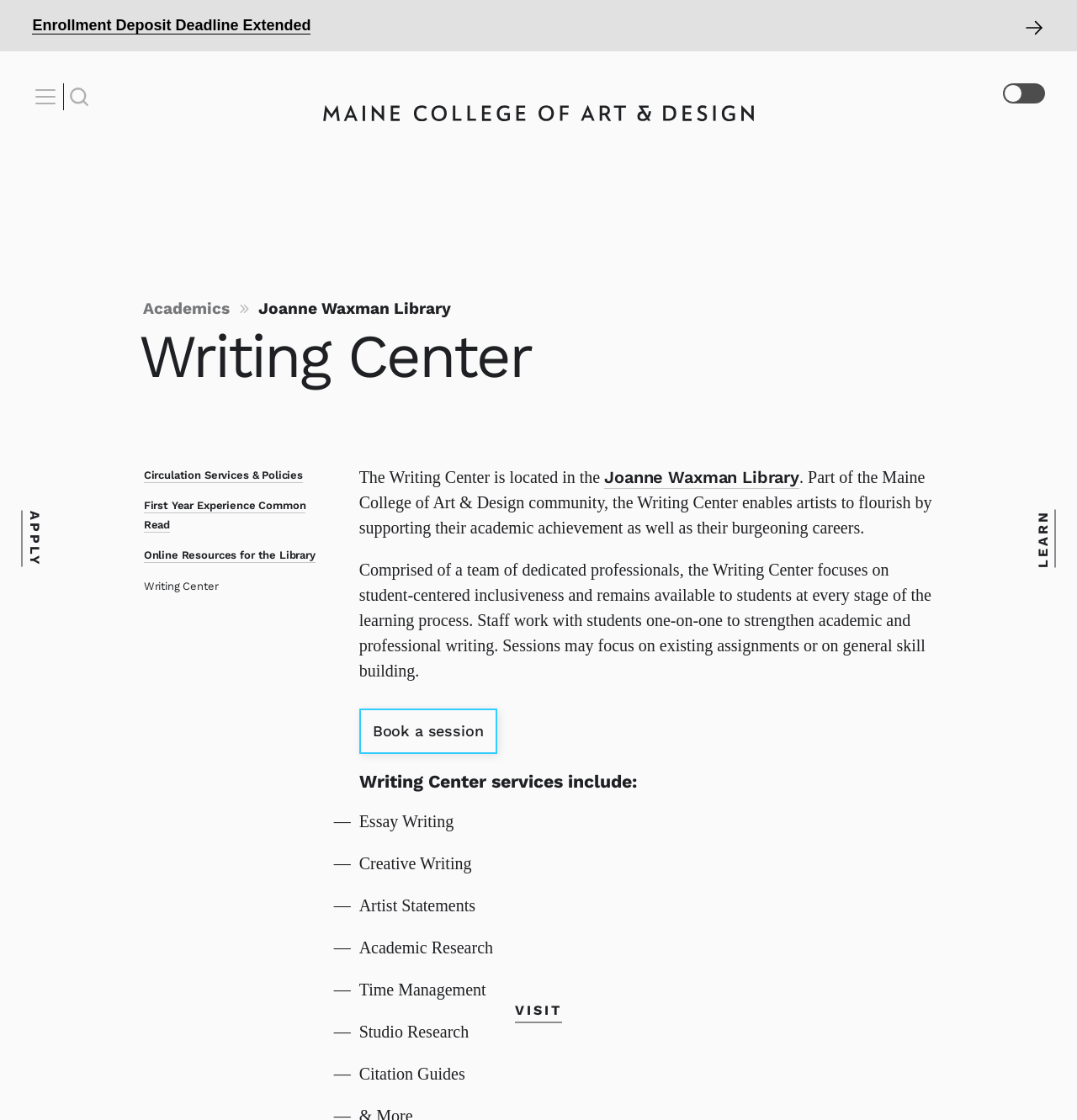Find the bounding box coordinates of the clickable area that will achieve the following instruction: "Visit the home page".

[0.3, 0.103, 0.7, 0.117]